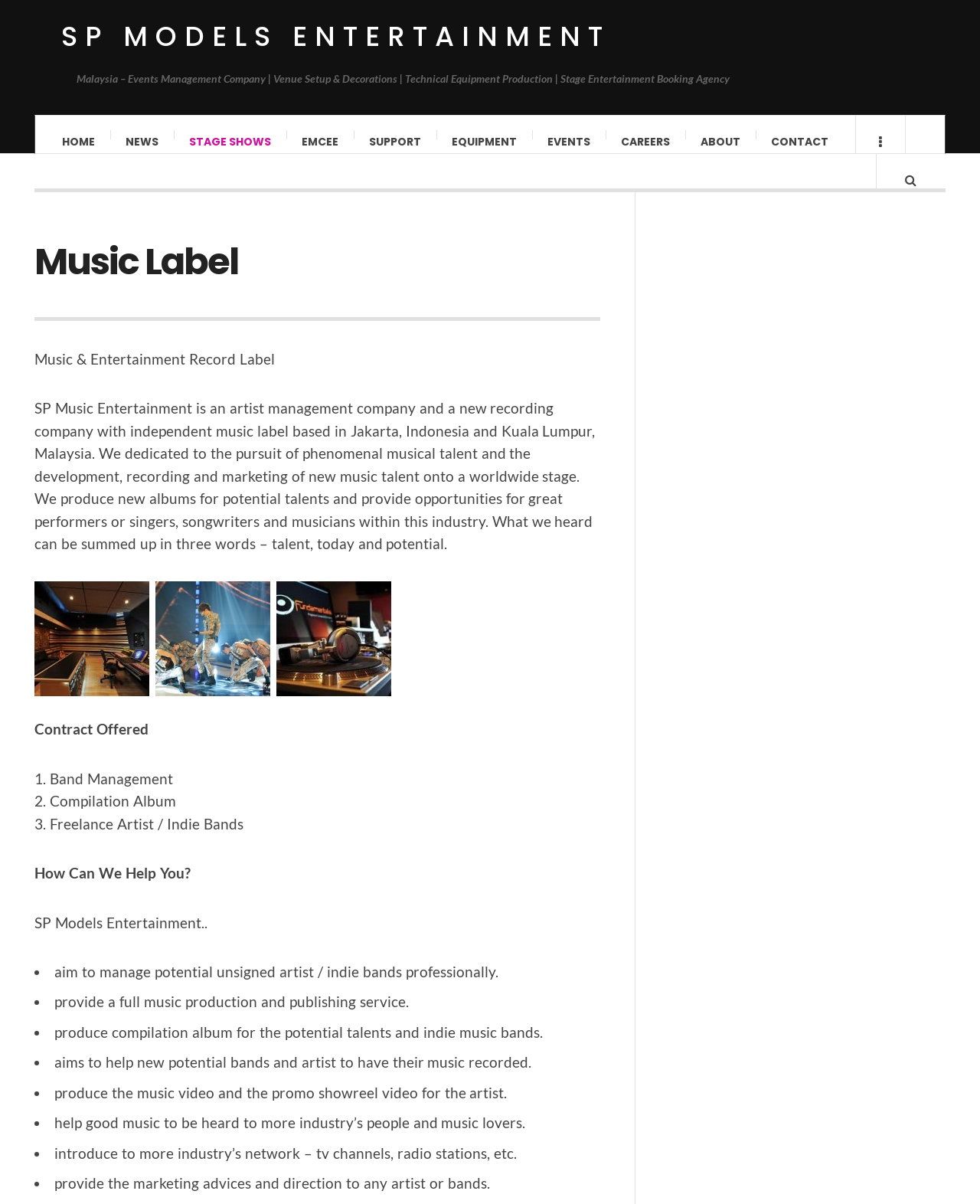Describe all the key features of the webpage in detail.

This webpage is about SP Music Entertainment, a music and entertainment record label company based in Jakarta, Indonesia, and Kuala Lumpur, Malaysia. At the top, there is a heading that mentions the company's focus on events management, venue setup, technical equipment production, and stage entertainment booking agency in Malaysia.

Below the heading, there is a navigation menu with 10 links: HOME, NEWS, STAGE SHOWS, EMCEE, SUPPORT, EQUIPMENT, EVENTS, CAREERS, ABOUT, and CONTACT. These links are aligned horizontally and take up about half of the screen width.

On the left side of the page, there is a section dedicated to the music label. It has a heading that says "Music Label" and a brief description of the company's mission to pursue phenomenal musical talent and develop new music talent worldwide. Below the description, there are three columns of links, each with a brief description of the services offered by the company, including contract offers, band management, compilation albums, and freelance artist services.

Further down the page, there is a section with a heading "How Can We Help You?" followed by a list of bullet points that outline the company's goals, including managing unsigned artists, providing music production and publishing services, producing compilation albums, and helping new bands and artists to record their music.